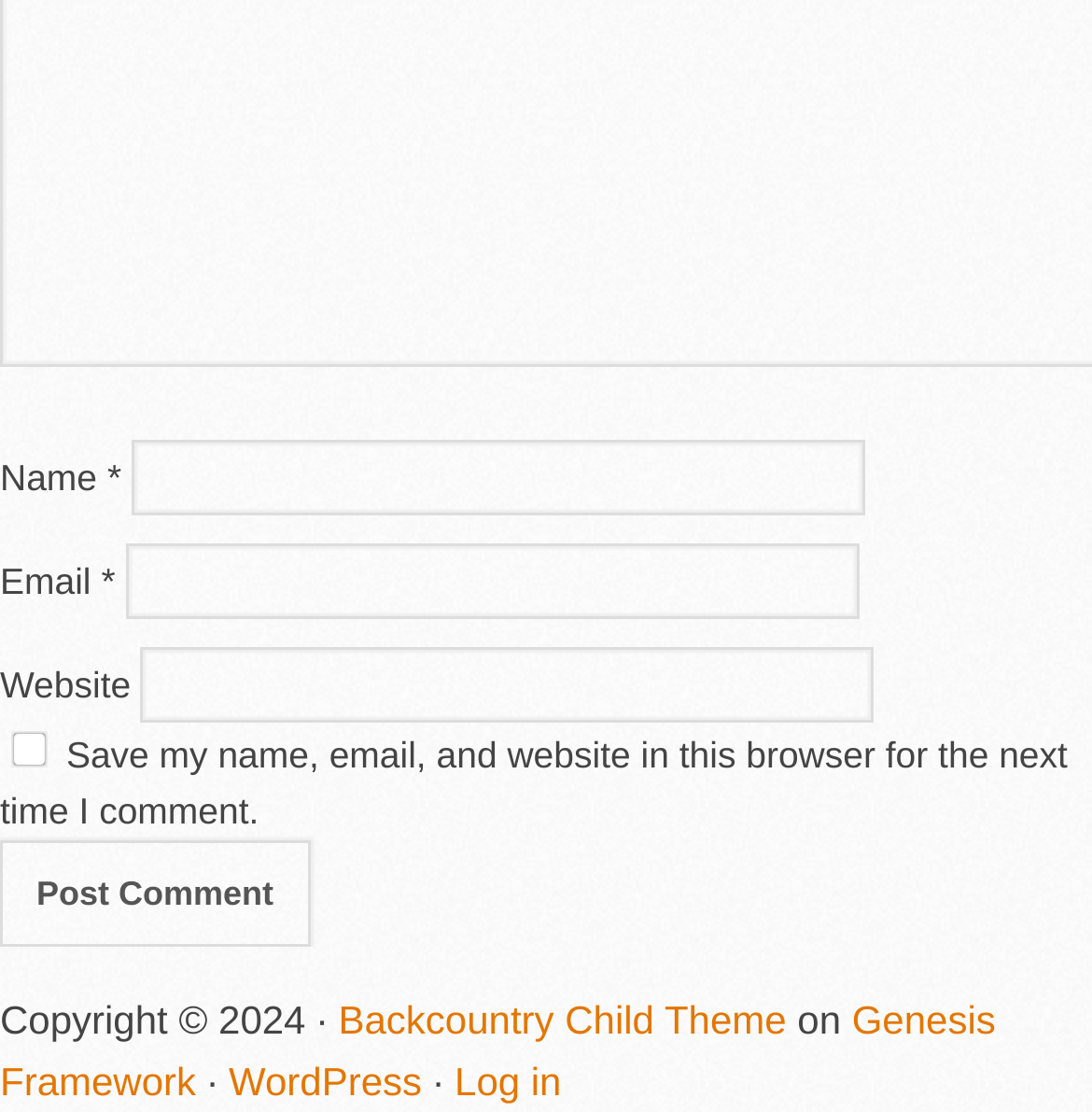Please identify the bounding box coordinates of the element that needs to be clicked to execute the following command: "Enter your name". Provide the bounding box using four float numbers between 0 and 1, formatted as [left, top, right, bottom].

[0.12, 0.395, 0.792, 0.463]